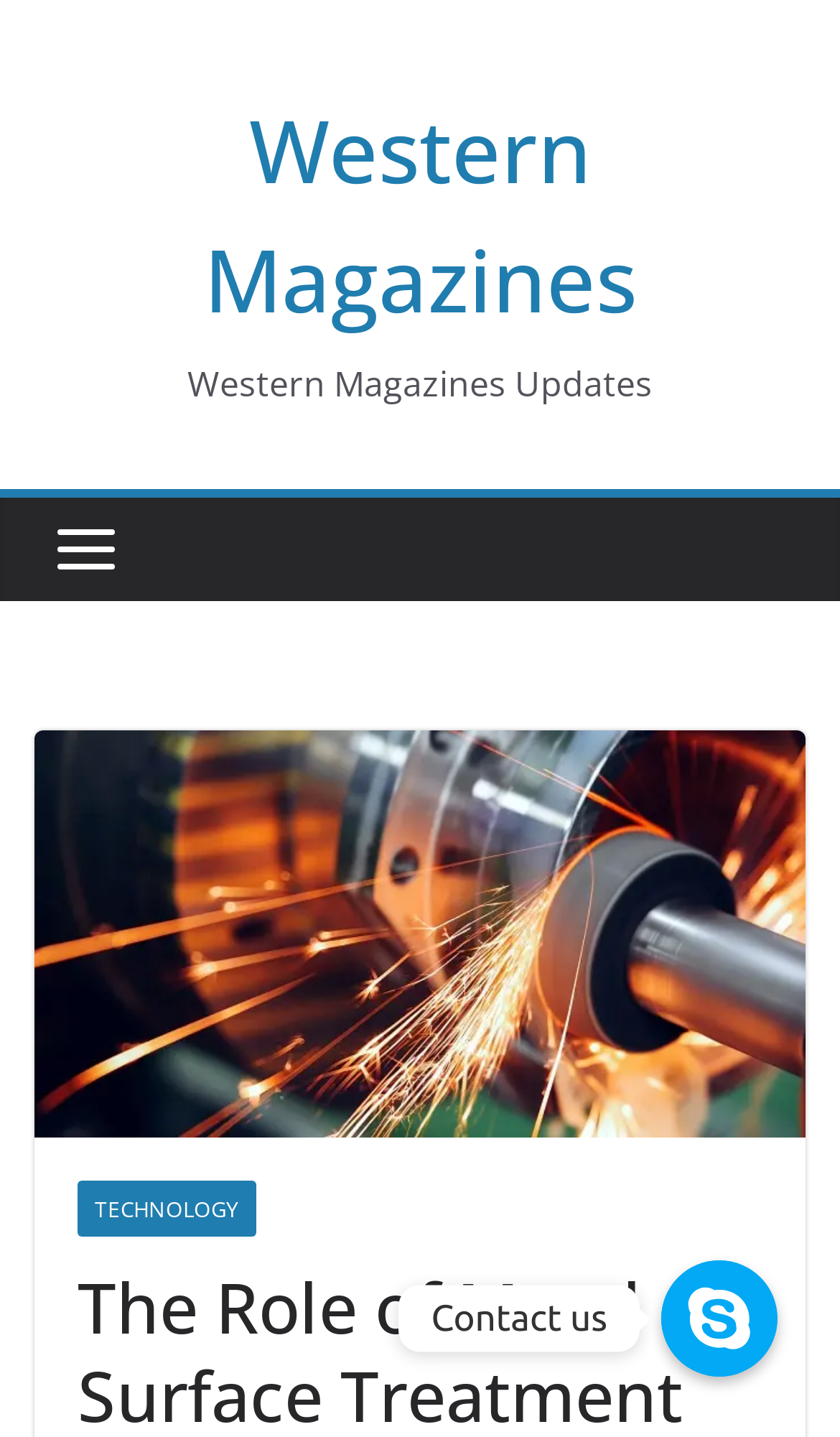Determine the main headline of the webpage and provide its text.

The Role of Metal Surface Treatment Companies in Ensuring Product Durability